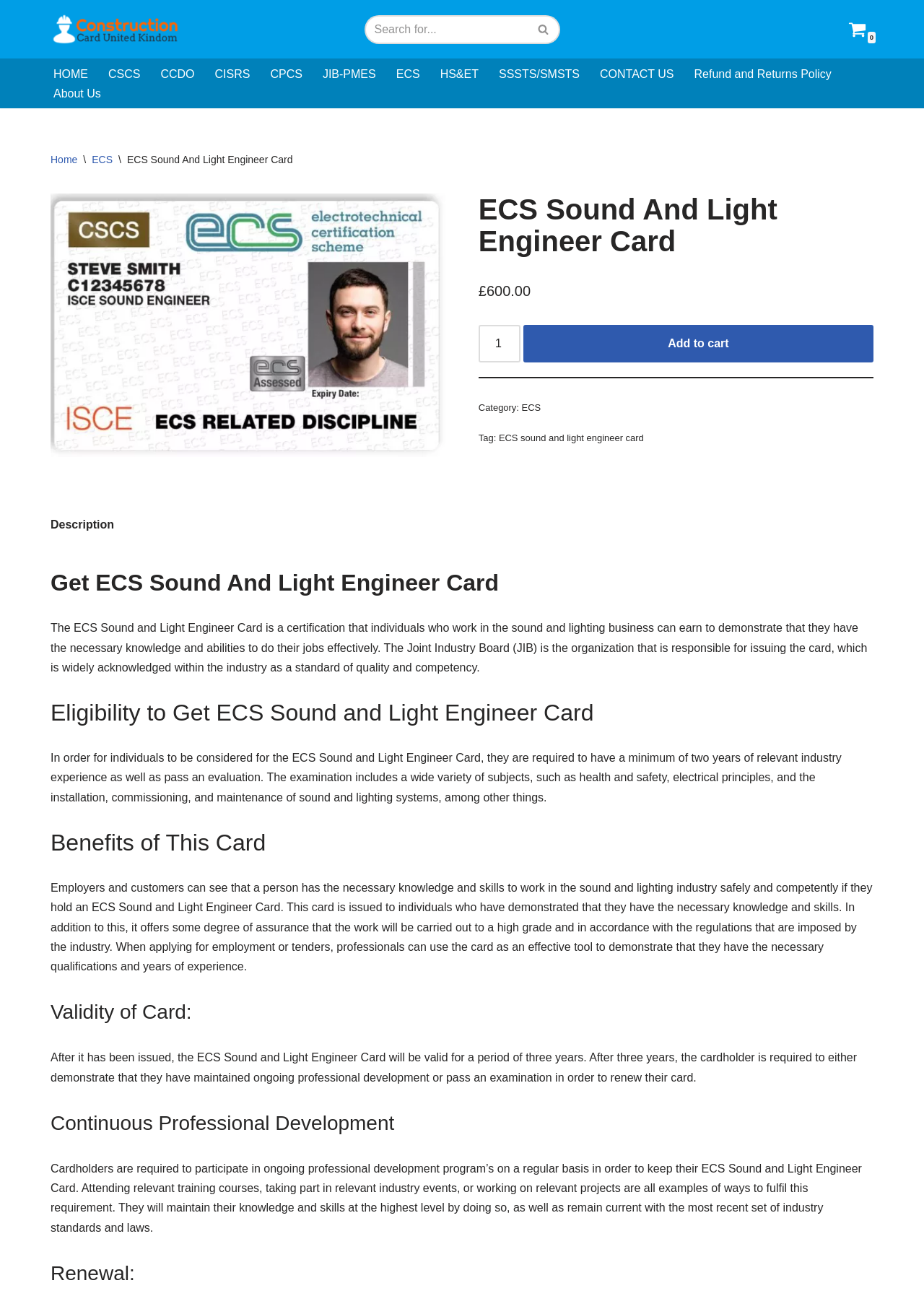How long is the ECS Sound And Light Engineer Card valid for?
Using the picture, provide a one-word or short phrase answer.

3 years